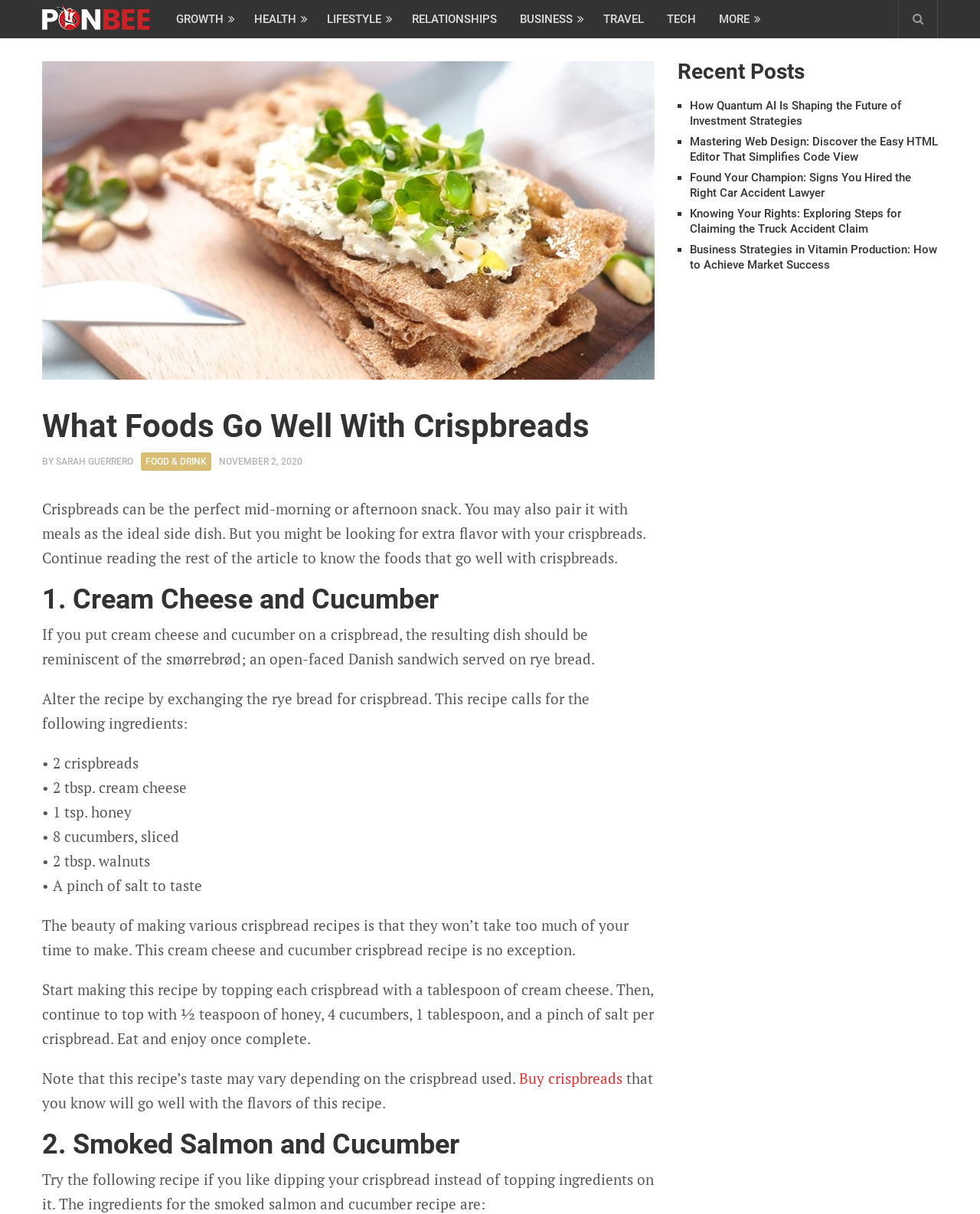Could you specify the bounding box coordinates for the clickable section to complete the following instruction: "Click on the 'GROWTH' link"?

[0.168, 0.0, 0.248, 0.032]